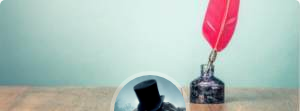Explain the content of the image in detail.

The image features a classic writing scene, with a vintage ink well and a vibrant red feather quill poised above it, suggesting an atmosphere of creativity and artistry. The background is softly blurred, emphasizing the elegance of the writing tools. Within the frame, a circular inset displays a dapper top hat, adding a whimsical touch that may evoke thoughts of a past era or a character from a story. This composition beautifully captures the essence of inspiration and the art of writing, inviting viewers to reflect on the stories yet to be told.